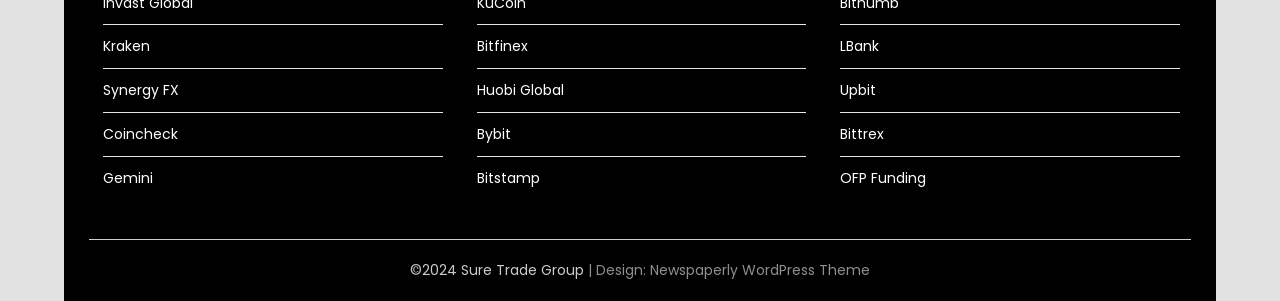Specify the bounding box coordinates of the area to click in order to follow the given instruction: "Go to the 'Home' page."

None